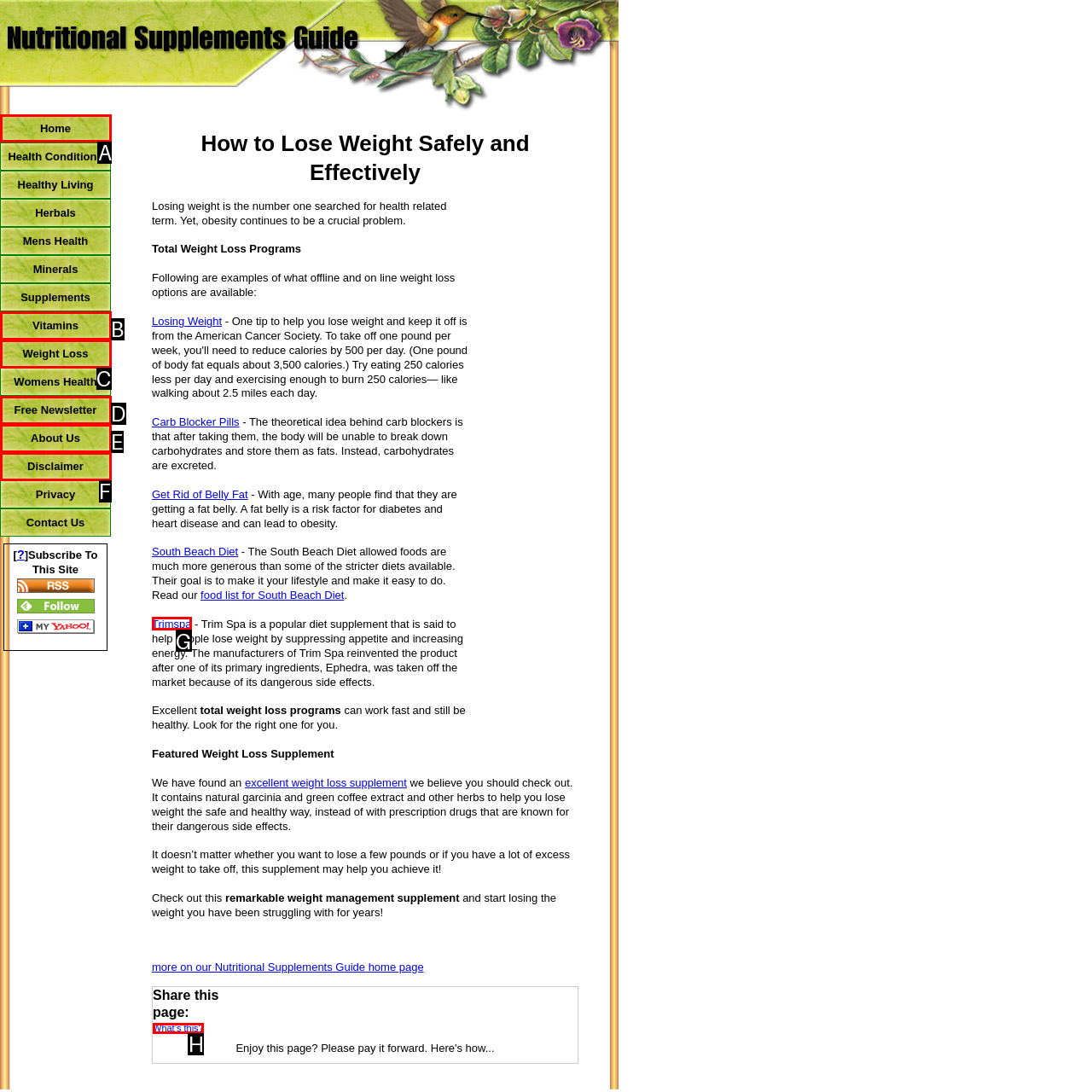Point out which UI element to click to complete this task: Click on Twitter link
Answer with the letter corresponding to the right option from the available choices.

None